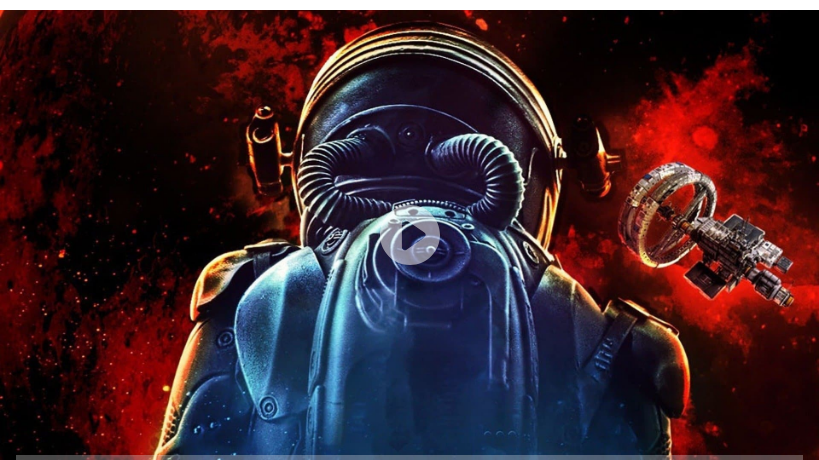Please provide a comprehensive answer to the question based on the screenshot: What is the dominant color of the backdrop?

The dominant color of the backdrop is red and black, as described in the caption as 'a vividly colored backdrop of swirling reds and blacks'.